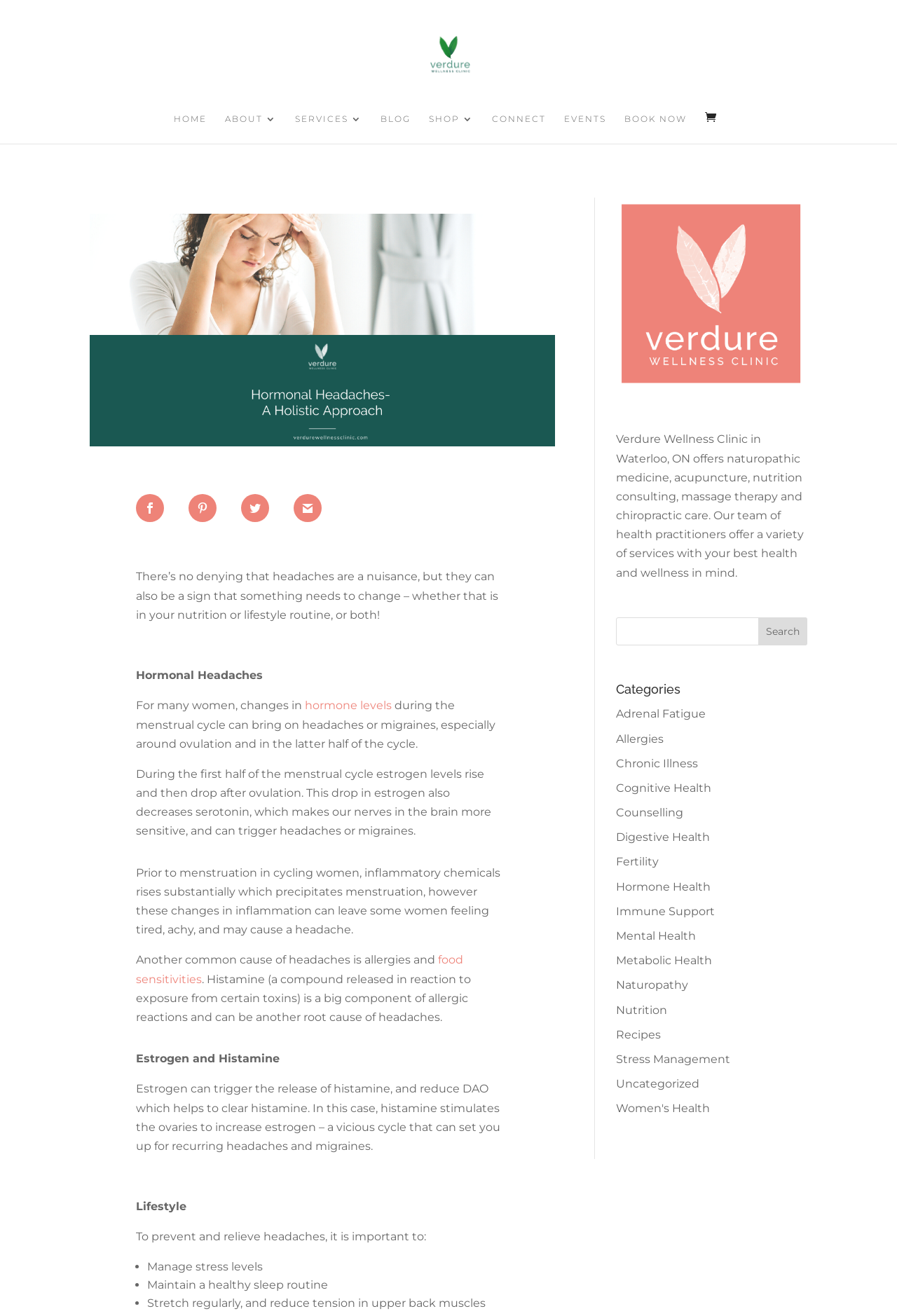Provide the bounding box coordinates in the format (top-left x, top-left y, bottom-right x, bottom-right y). All values are floating point numbers between 0 and 1. Determine the bounding box coordinate of the UI element described as: alt="Verdure Wellness Clinic"

[0.449, 0.036, 0.554, 0.046]